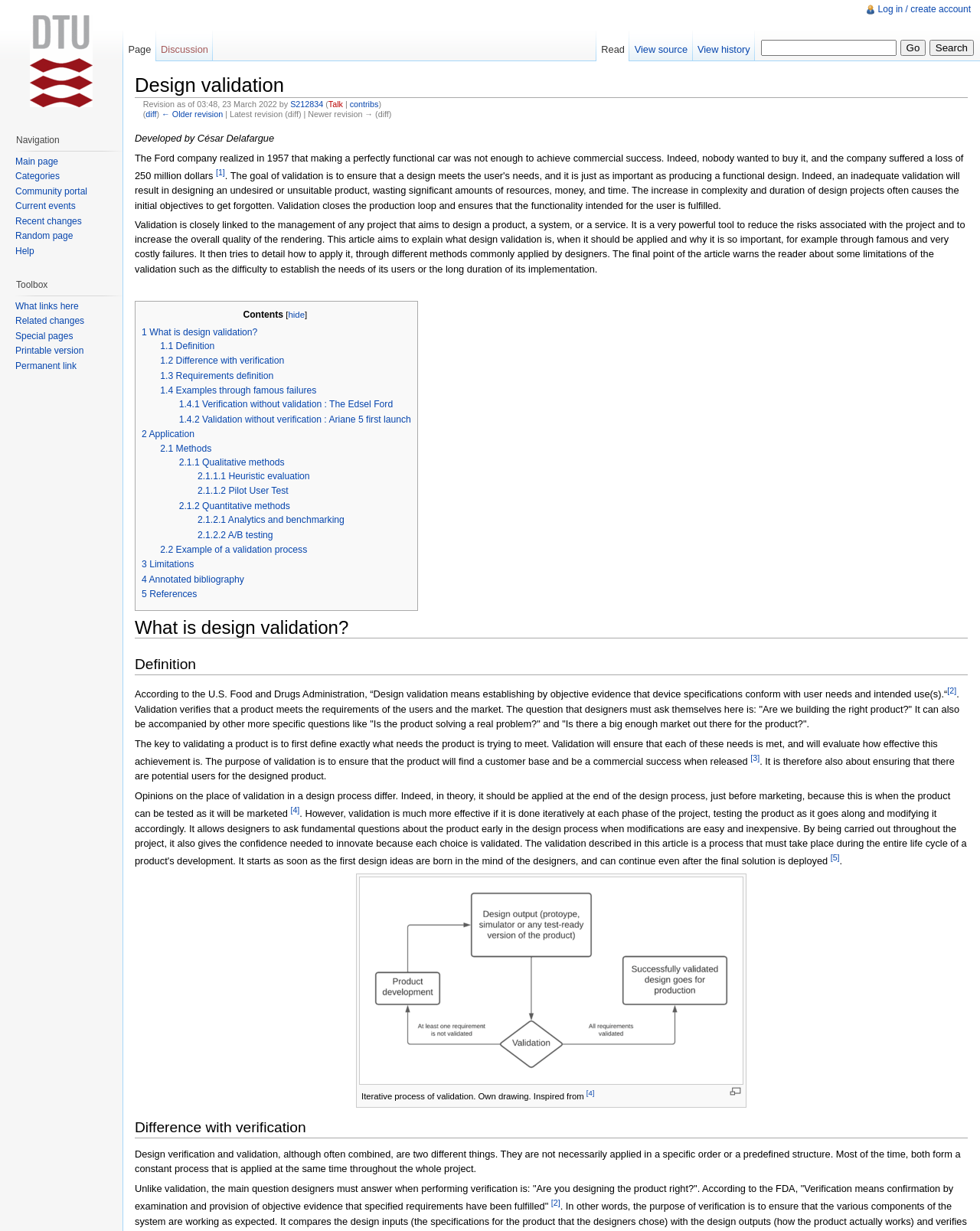Answer briefly with one word or phrase:
What is the purpose of validation?

To ensure the product will find a customer base and be a commercial success.